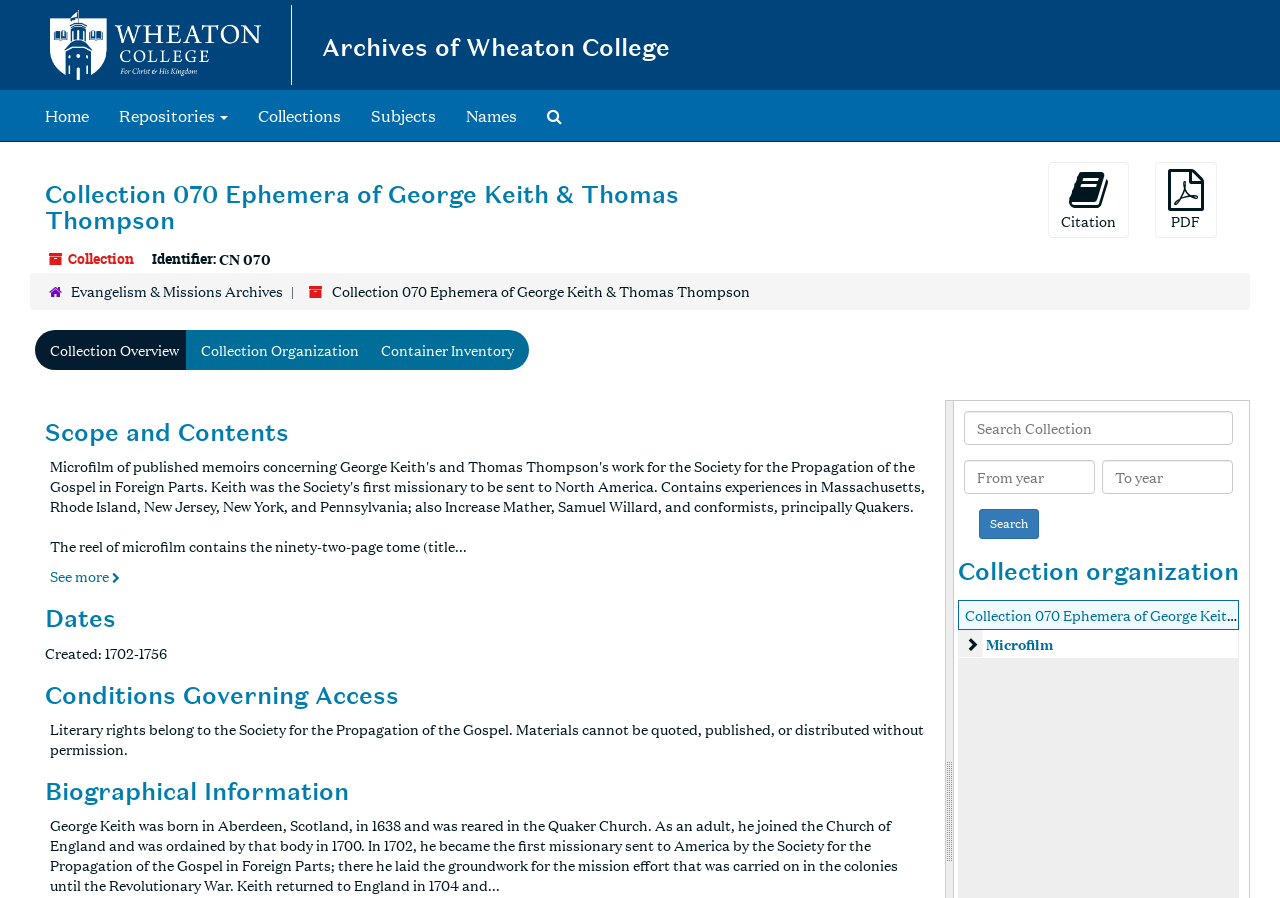Identify the bounding box coordinates of the clickable region to carry out the given instruction: "Click on the link to read more from the current editor".

None